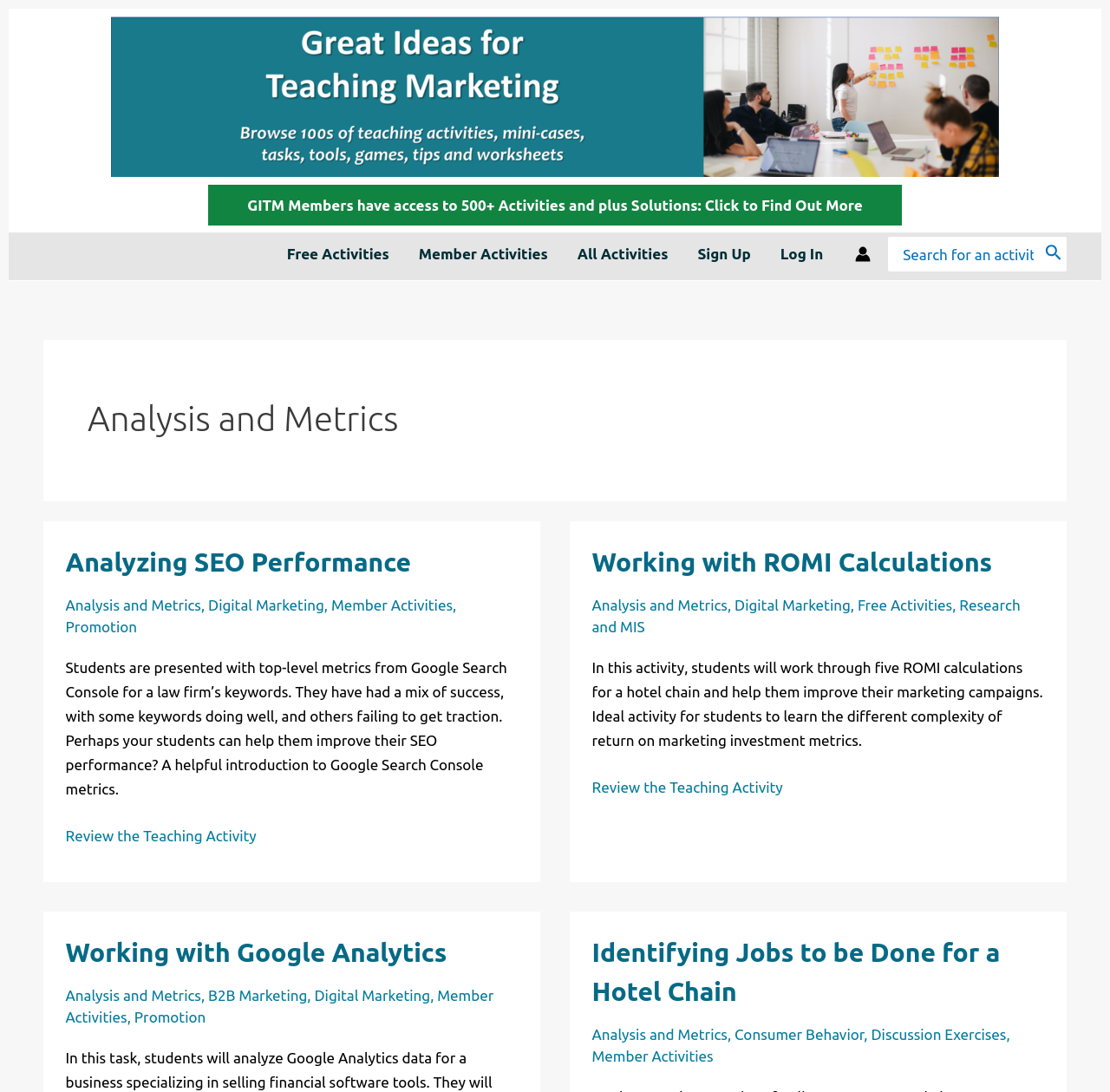Determine the bounding box coordinates of the clickable region to execute the instruction: "Click on Analysis and Metrics". The coordinates should be four float numbers between 0 and 1, denoted as [left, top, right, bottom].

[0.059, 0.352, 0.921, 0.415]